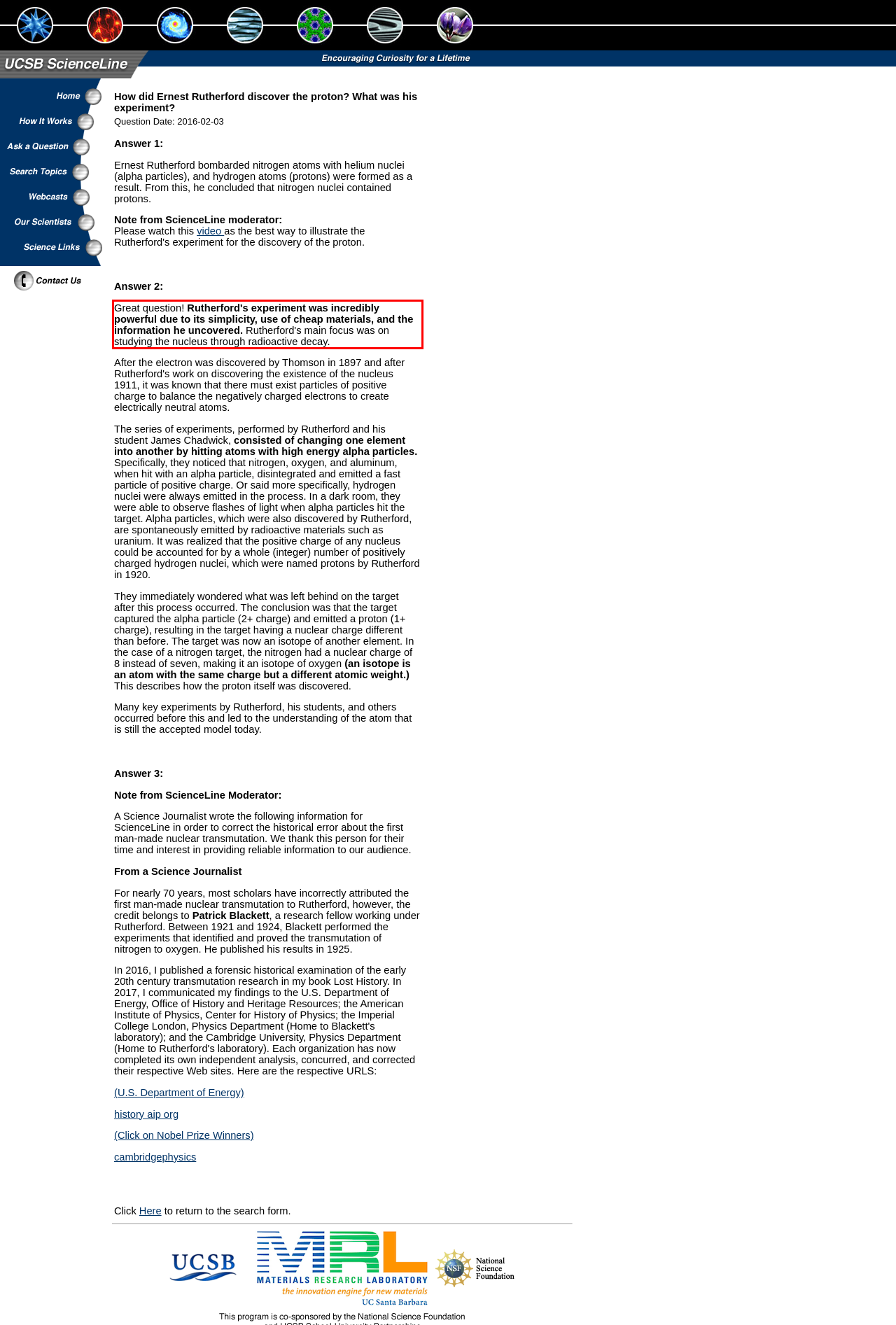With the given screenshot of a webpage, locate the red rectangle bounding box and extract the text content using OCR.

Great question! Rutherford's experiment was incredibly powerful due to its simplicity, use of cheap materials, and the information he uncovered. Rutherford's main focus was on studying the nucleus through radioactive decay.